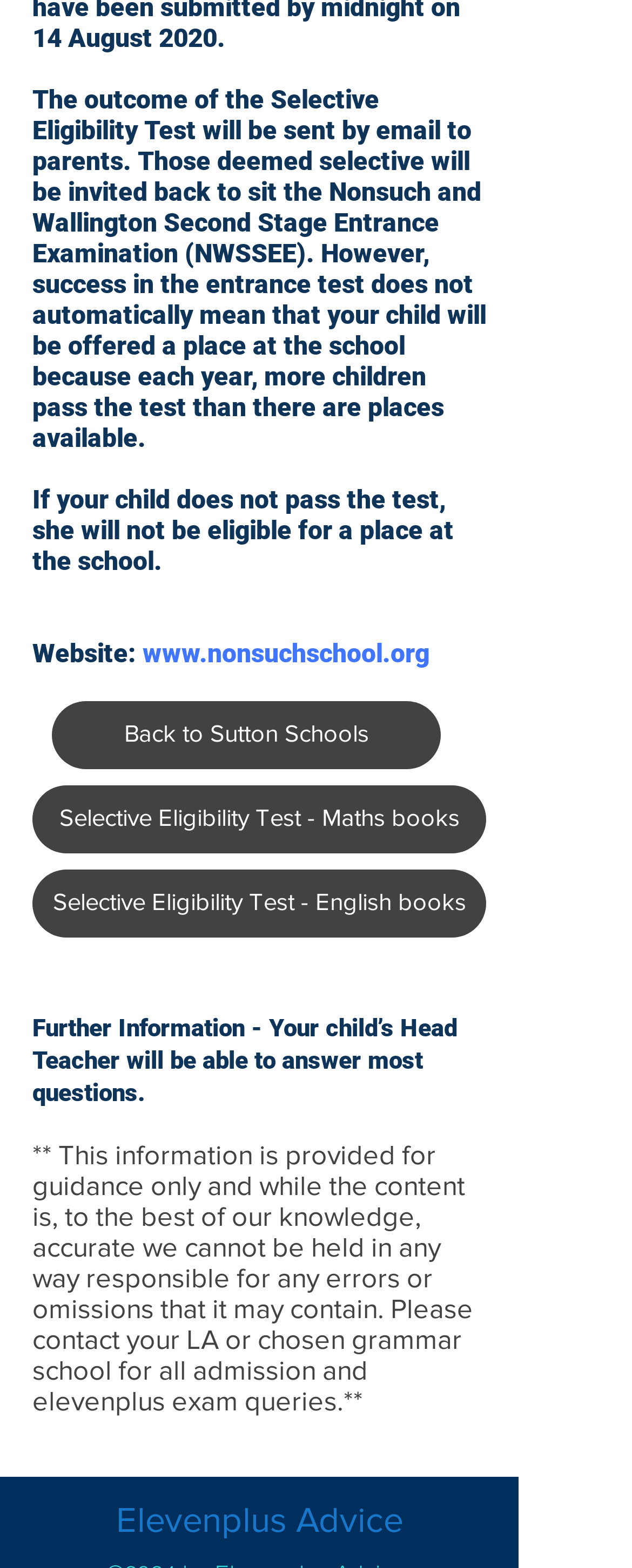What is the Eleven Plus Exams?
Refer to the image and provide a one-word or short phrase answer.

Not explicitly stated